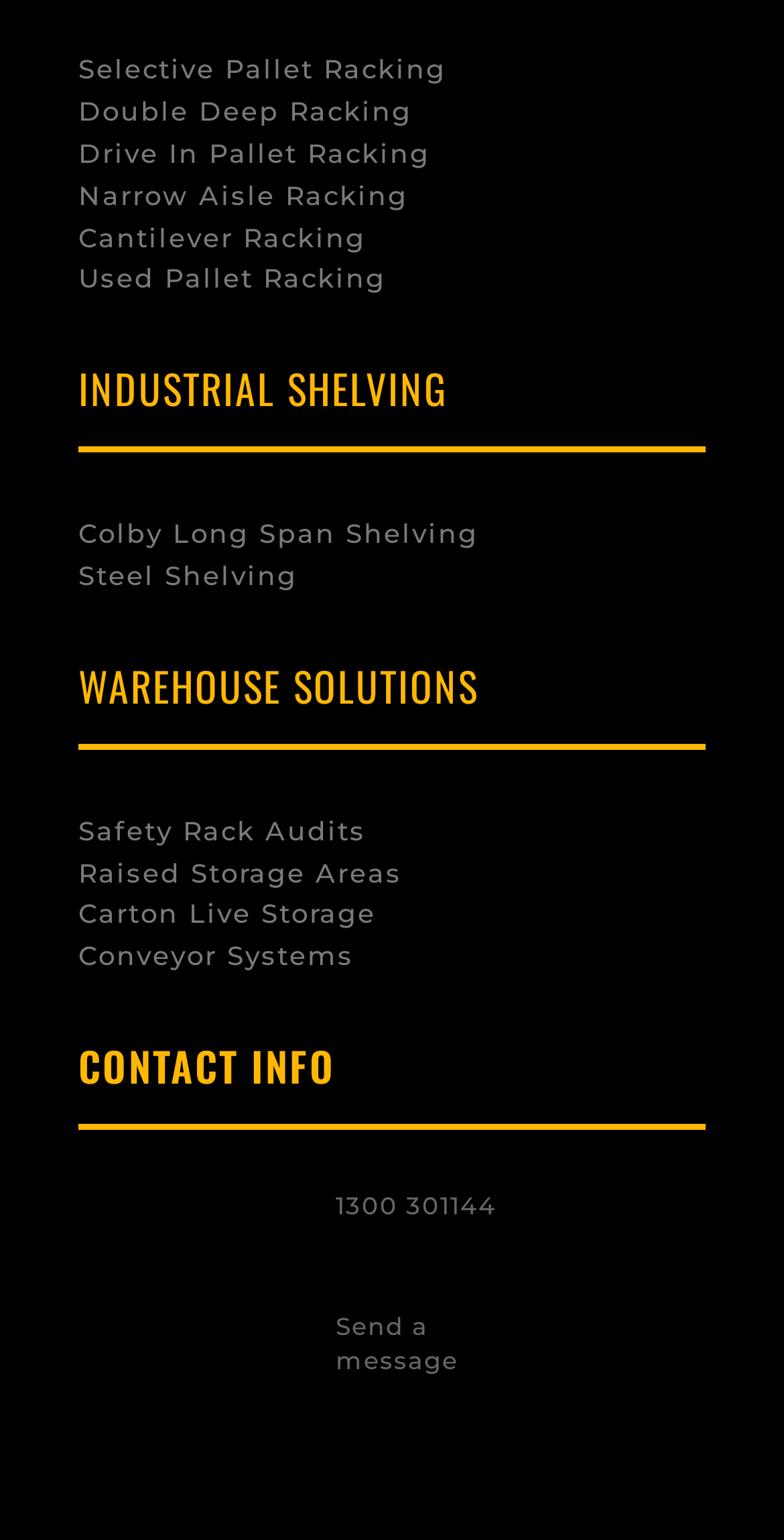Determine the bounding box coordinates for the area that should be clicked to carry out the following instruction: "View Industrial Shelving".

[0.1, 0.234, 0.9, 0.284]